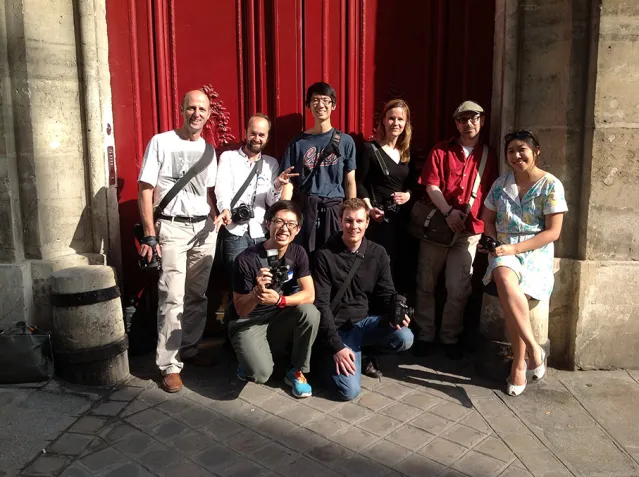Create an extensive caption that includes all significant details of the image.

The image captures a diverse group of eight street photographers posing together in a vibrant, sunlit setting. They stand in front of a striking red door, which serves as a vivid backdrop, contrasting with the earthy tones of their clothing and surroundings. The group is a mix of individuals, showcasing different styles and approaches to photography. 

Some members are equipped with cameras, highlighting their shared passion for street photography. The atmosphere is relaxed and friendly, with smiles, casual poses, and gestures that convey a sense of camaraderie among them. This moment reflects the joy and community found in connecting with local photographers during travels, underscoring the sentiment expressed in the surrounding text about the richness of these encounters, providing insights into local culture, and enhancing the photography experience. Overall, it’s a warm depiction of collaboration and mutual appreciation in the art of street photography.